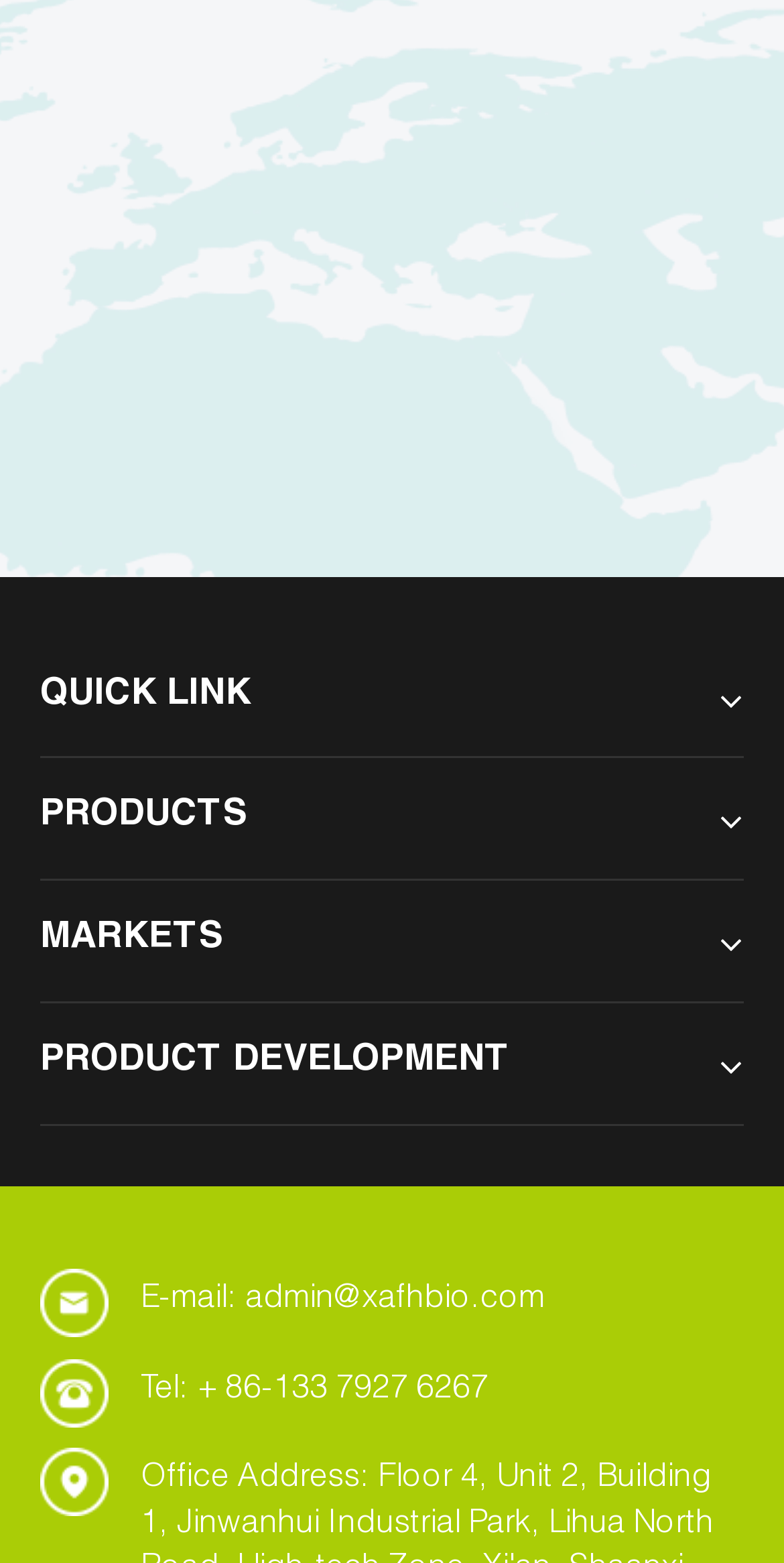Please identify the bounding box coordinates of the area that needs to be clicked to follow this instruction: "Read about Track Saw Vs Table Saw: Which One Is The Winner?".

None